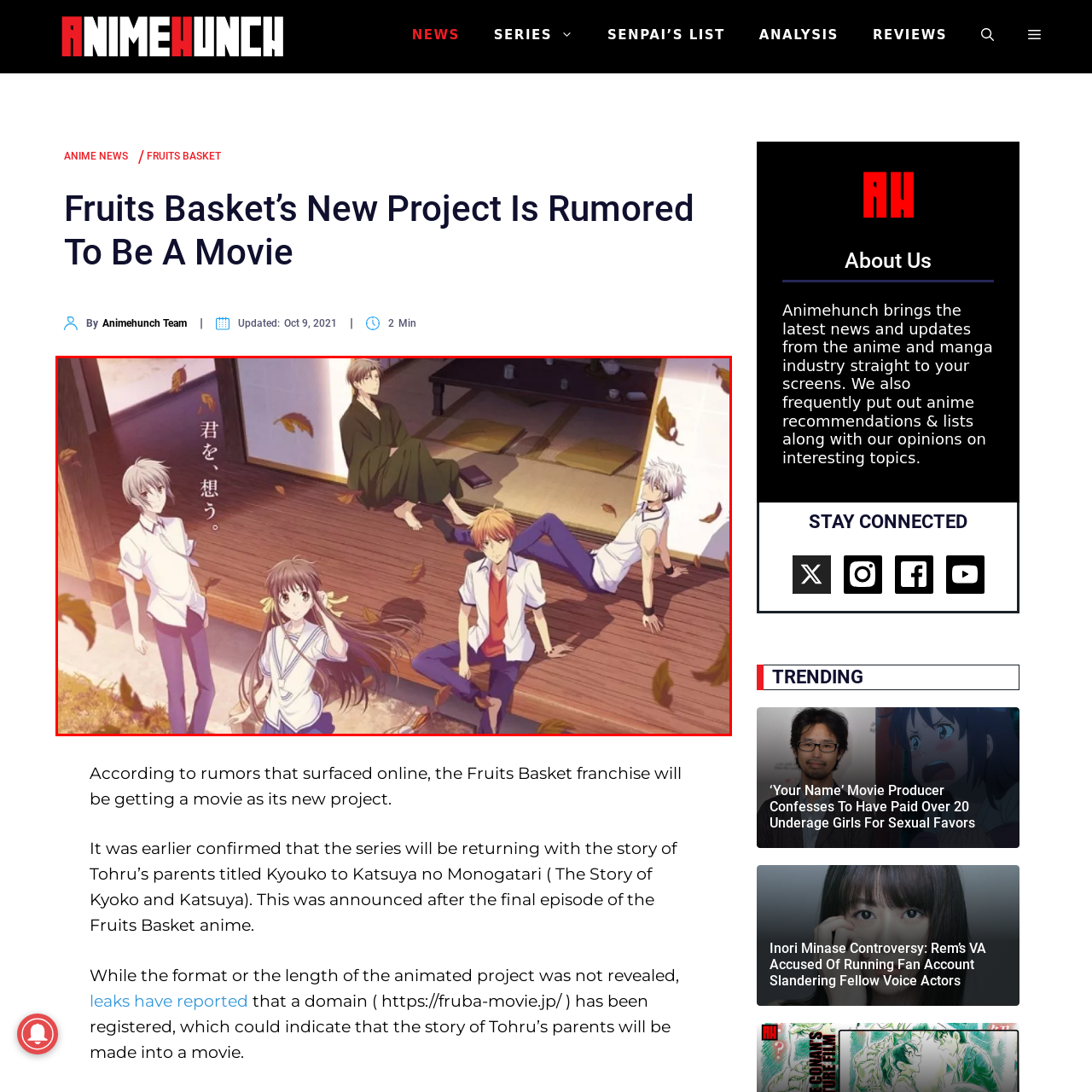How many main characters are in the image?
Please examine the image within the red bounding box and provide your answer using just one word or phrase.

Five